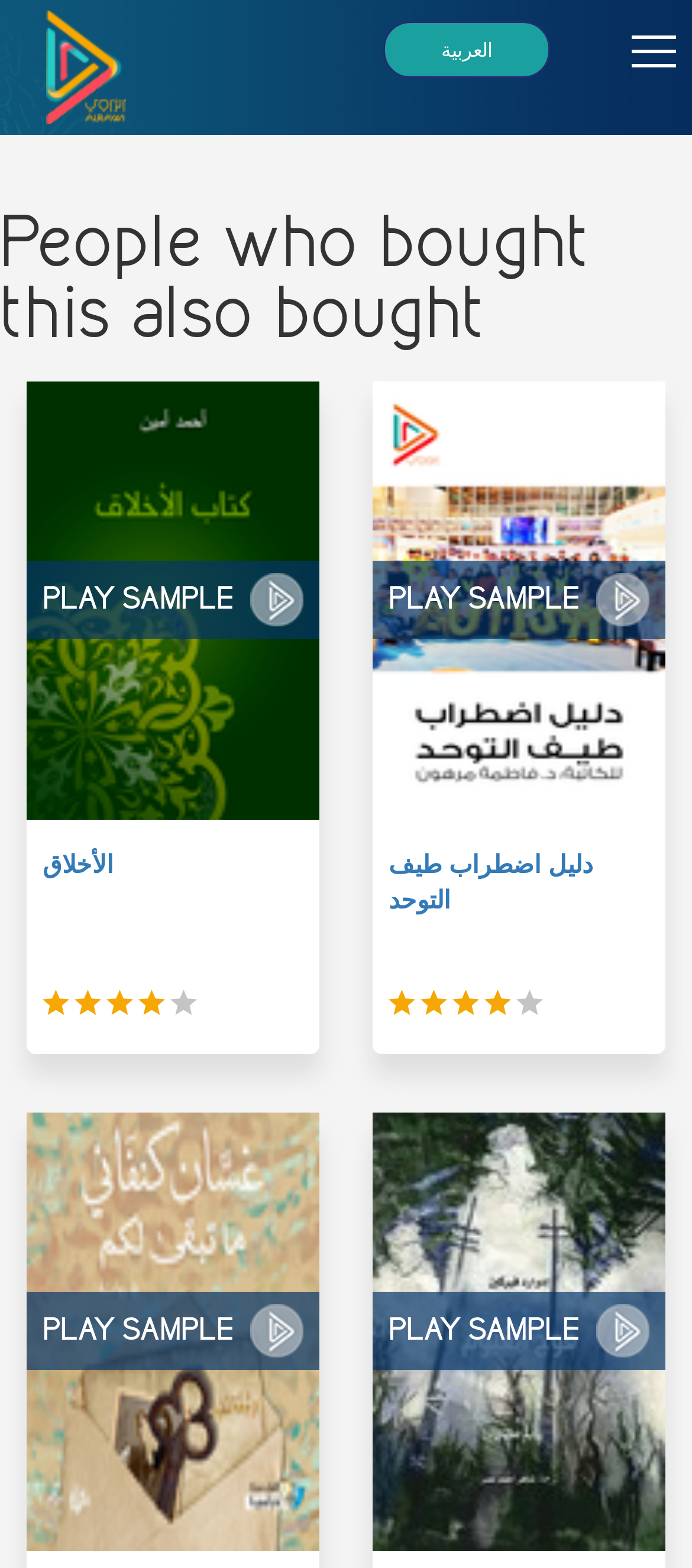How many books are displayed on the page?
Analyze the image and deliver a detailed answer to the question.

There are four figures on the page, each containing an image of a book, which suggests that four books are displayed on the page.